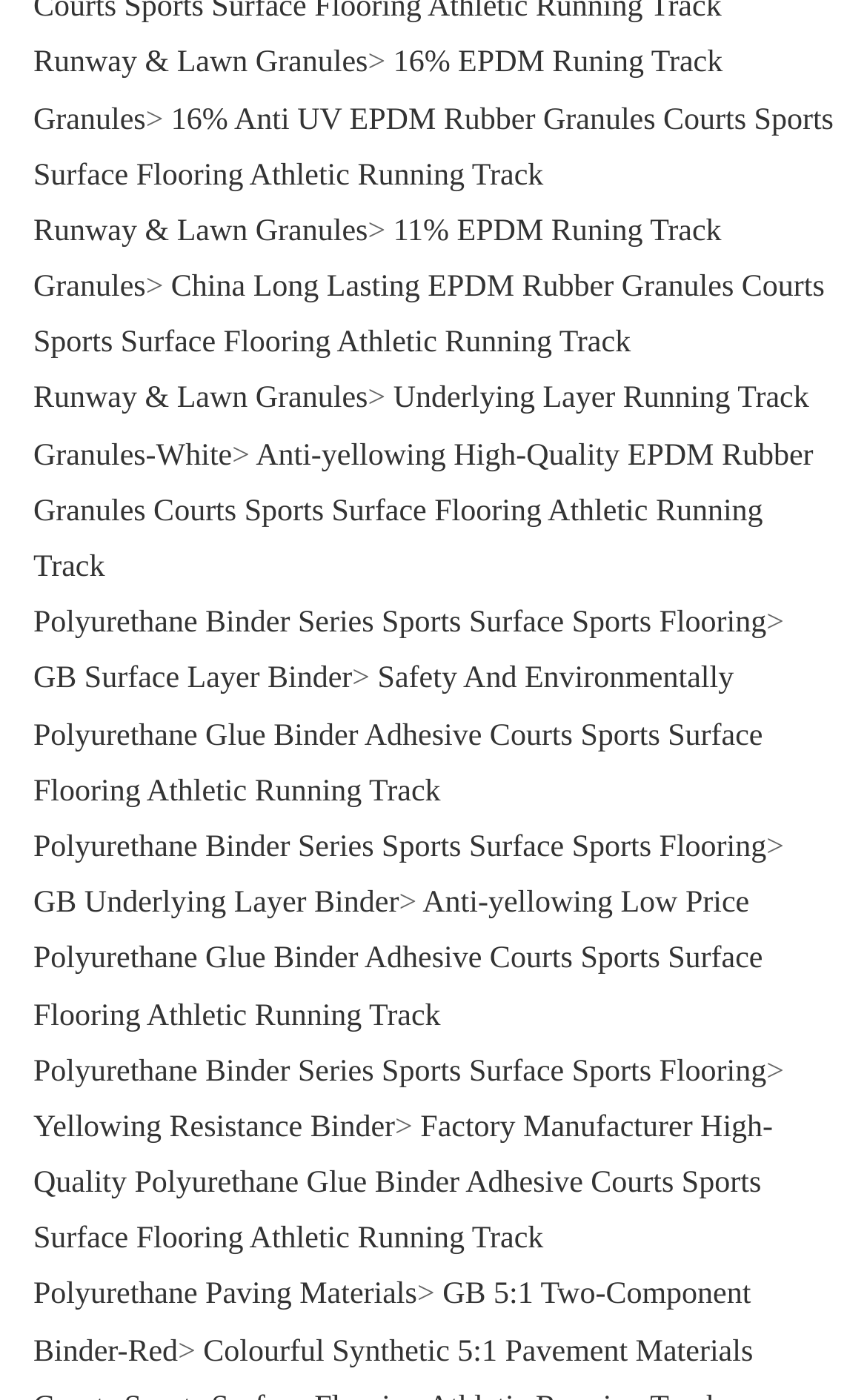Identify the bounding box coordinates of the section that should be clicked to achieve the task described: "Click on 16% EPDM Runing Track Granules".

[0.038, 0.034, 0.833, 0.098]